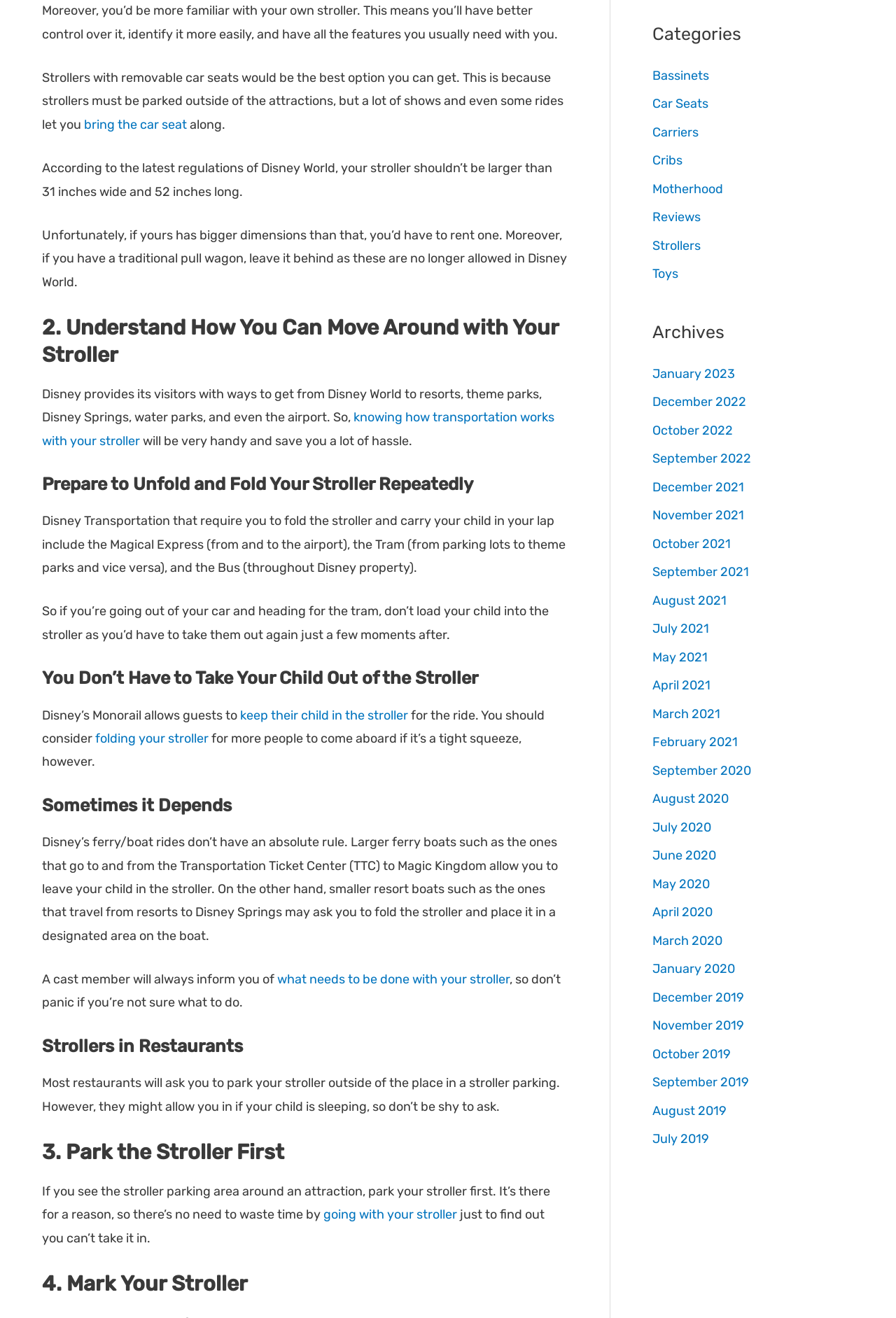Identify the bounding box coordinates necessary to click and complete the given instruction: "view 'January 2023' archives".

[0.728, 0.278, 0.82, 0.289]